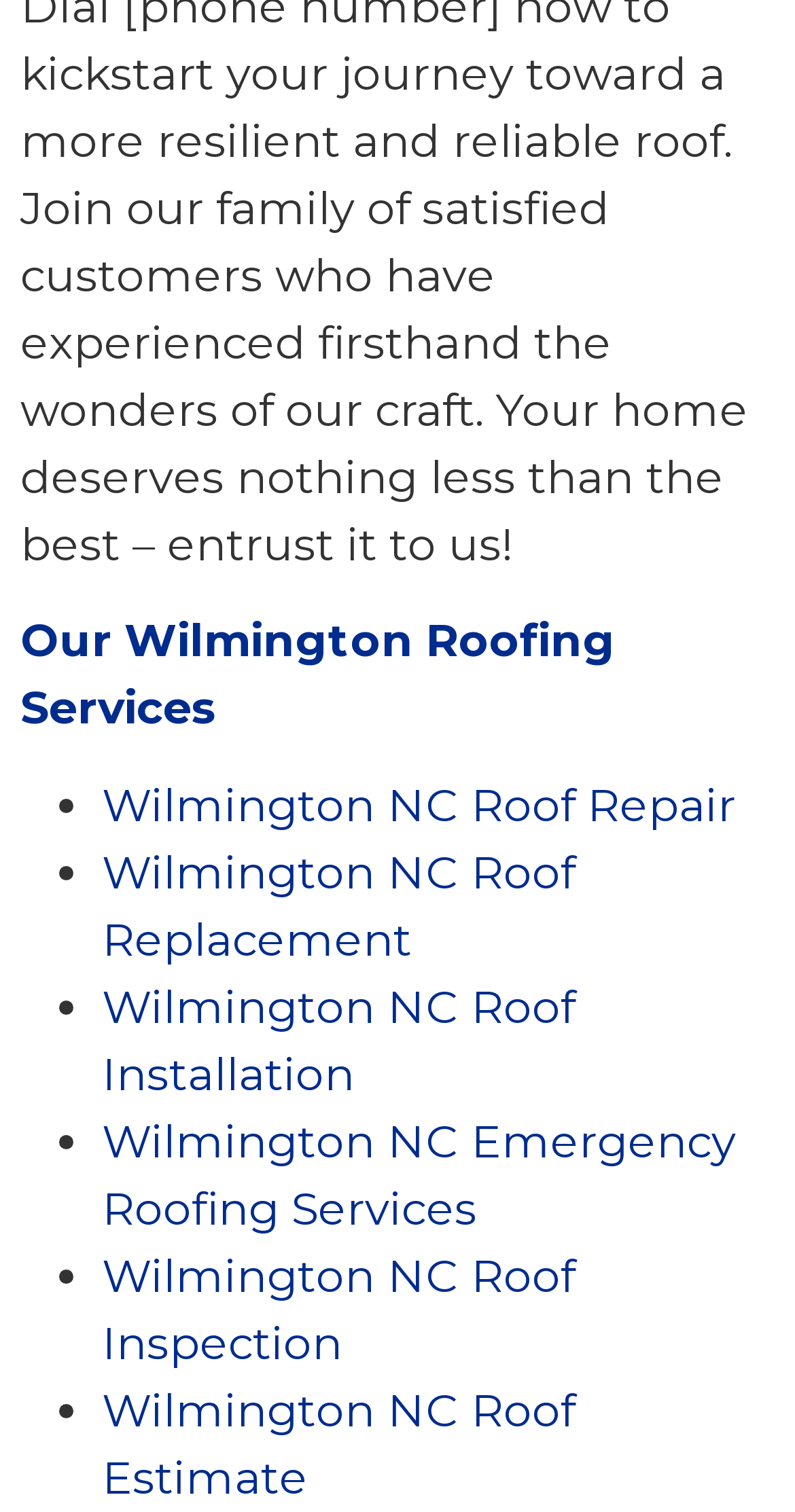Please answer the following query using a single word or phrase: 
How many services are listed on the webpage?

6